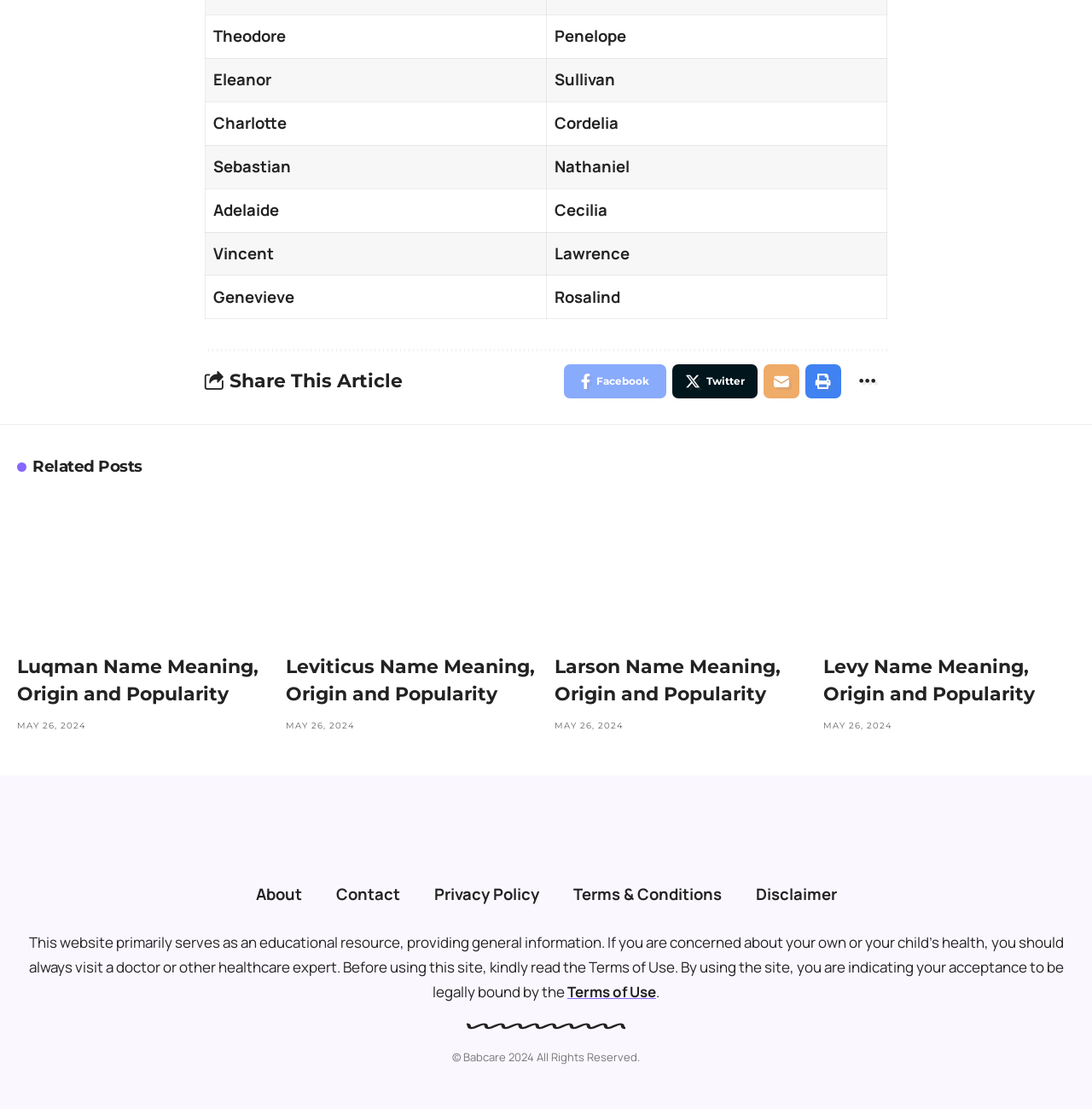Determine the bounding box coordinates of the element's region needed to click to follow the instruction: "Read the Terms of Use". Provide these coordinates as four float numbers between 0 and 1, formatted as [left, top, right, bottom].

[0.52, 0.885, 0.601, 0.903]